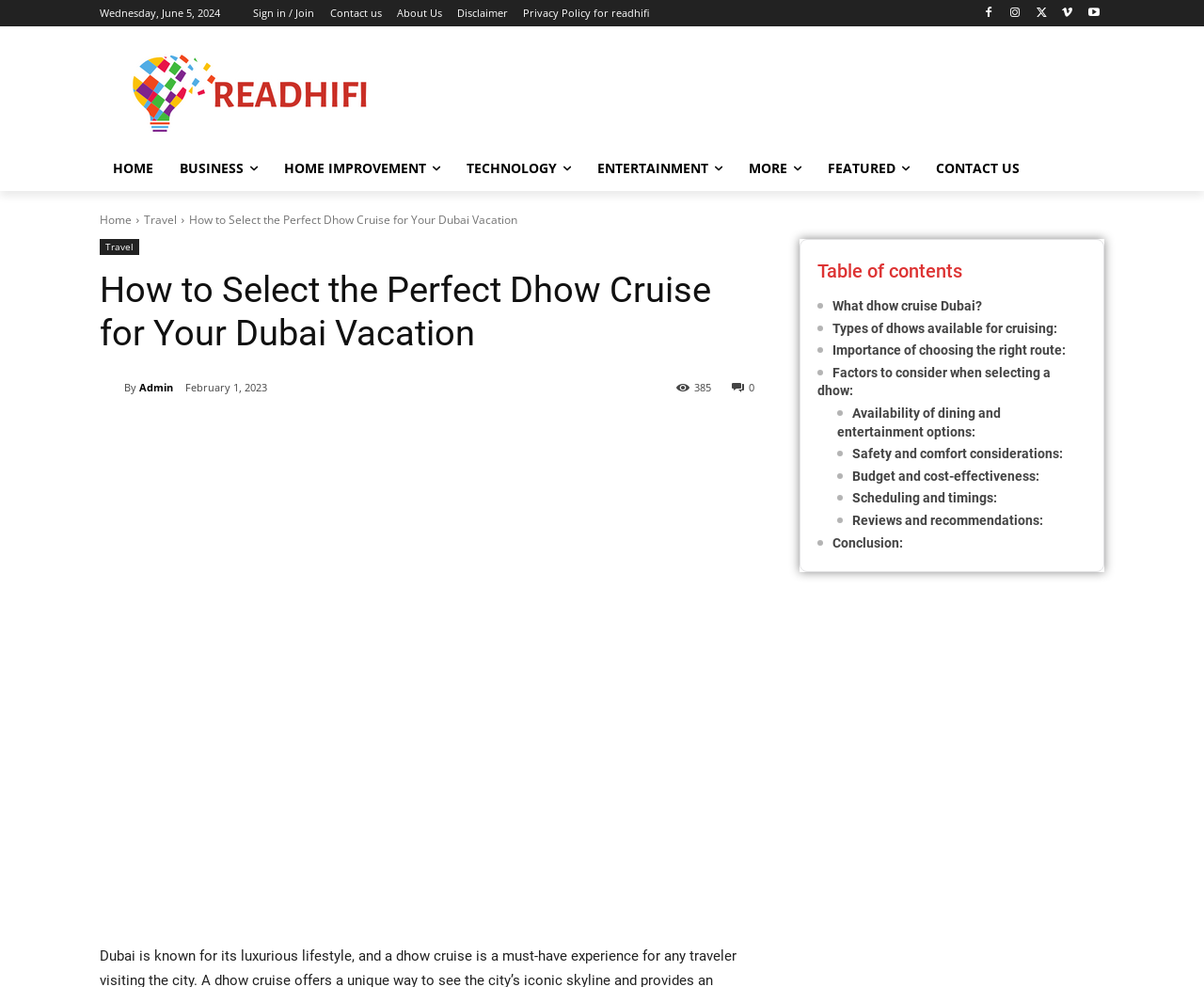Pinpoint the bounding box coordinates of the element that must be clicked to accomplish the following instruction: "Click on the 'What dhow cruise Dubai?' link". The coordinates should be in the format of four float numbers between 0 and 1, i.e., [left, top, right, bottom].

[0.679, 0.301, 0.902, 0.32]